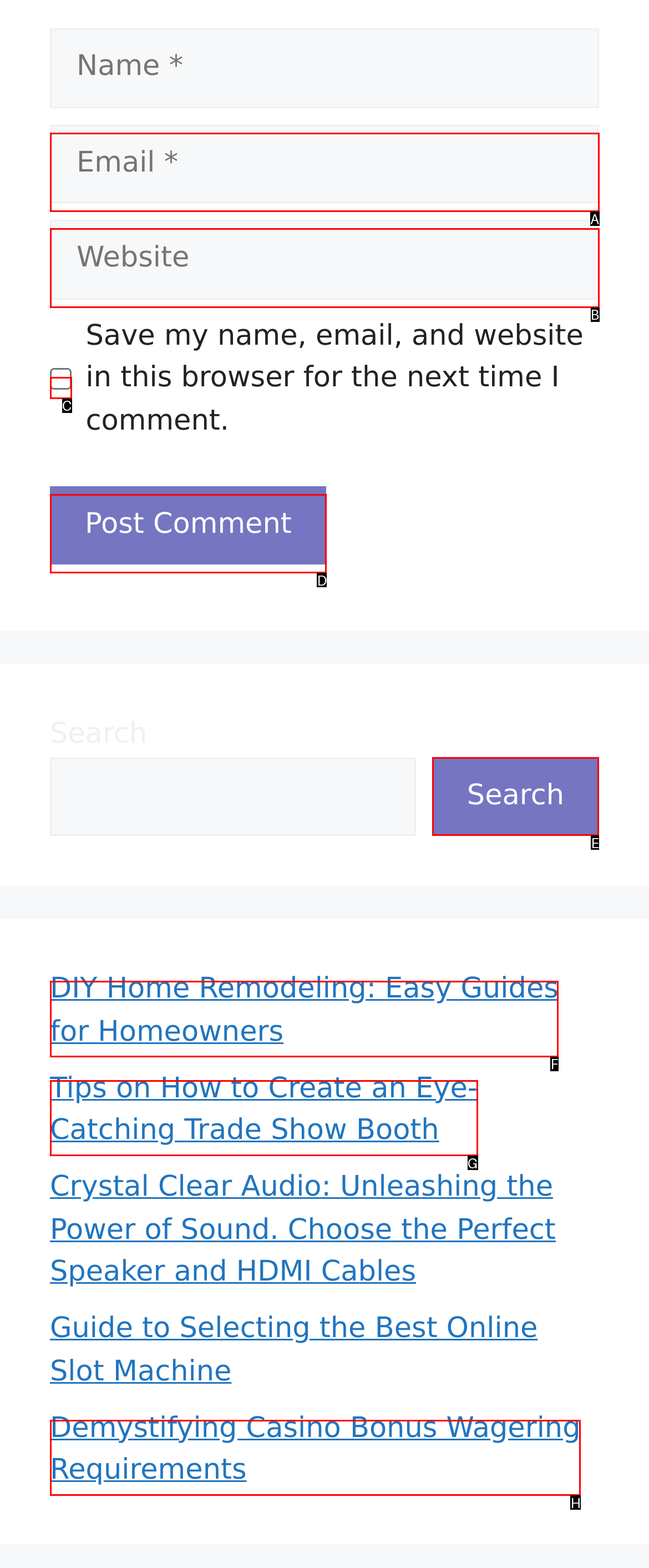Identify the correct UI element to click to follow this instruction: Search
Respond with the letter of the appropriate choice from the displayed options.

E